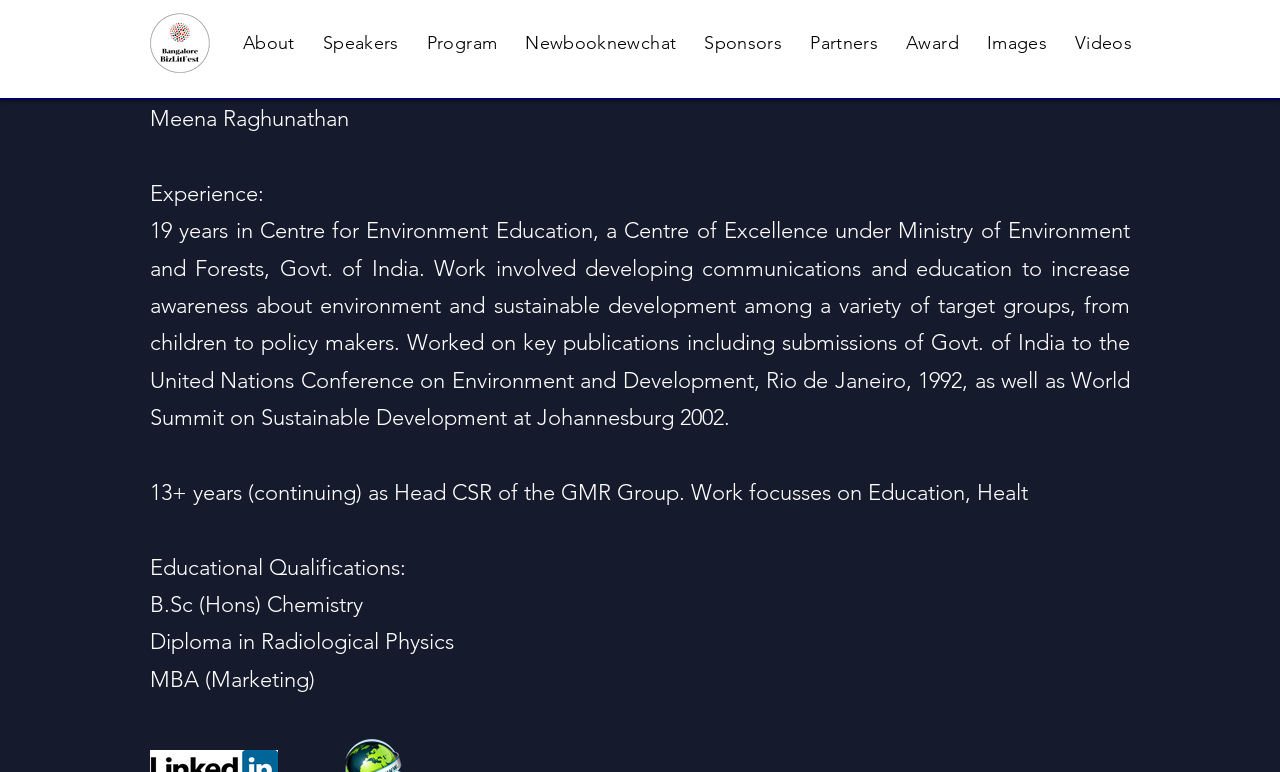Provide a short answer to the following question with just one word or phrase: What is the name of the group where Meena Raghunathan worked as Head CSR?

GMR Group